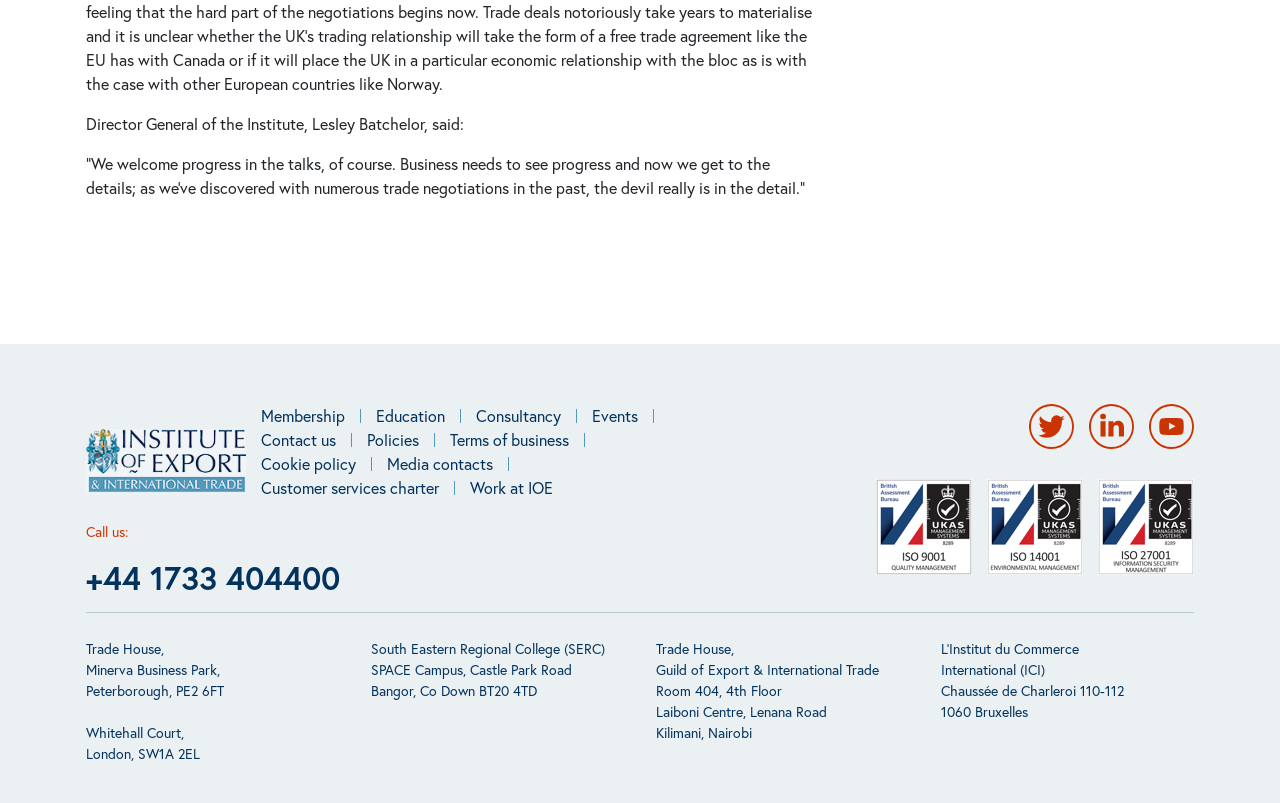How many social media links are there?
Provide a one-word or short-phrase answer based on the image.

3